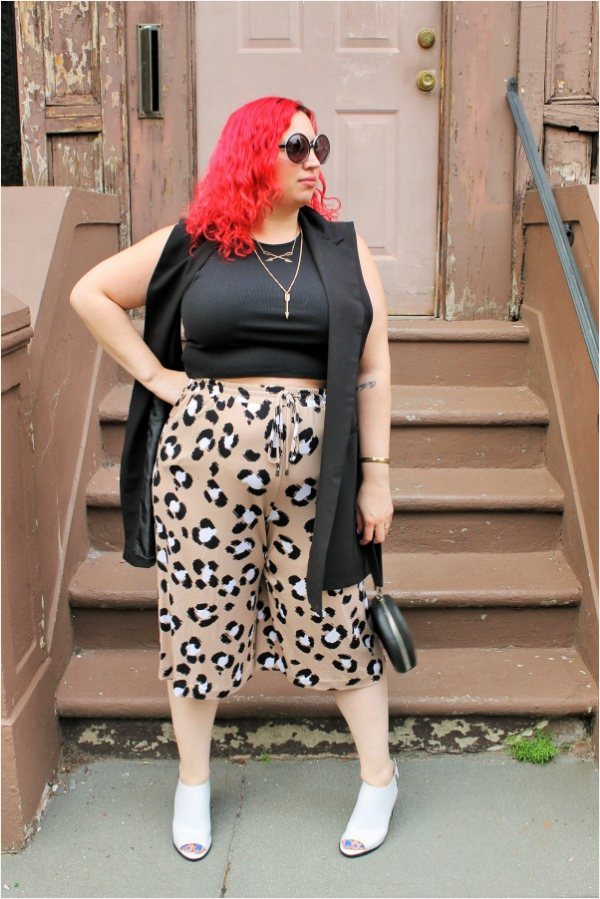Elaborate on the image with a comprehensive description.

This image features Liz Black, a prominent UK blogger and fashion influencer known for her engaging content and advocacy for plus-size fashion. She is styled in a chic ensemble consisting of a black crop top and stylish wide-leg culottes adorned with a playful leopard print. To complete her look, she accessorizes with a black sleeveless duster vest that adds a touch of sophistication and large, round sunglasses that make a bold statement. Her vibrant red hair adds a stunning pop of color, beautifully contrasting with her neutral outfit. The backdrop showcases a rustic, aged door, enhancing the urban aesthetic of her fashion-forward style. Liz embodies a confident and contemporary approach to plus-size fashion, inspiring others with her unique sense of style and empowering message against body shaming.